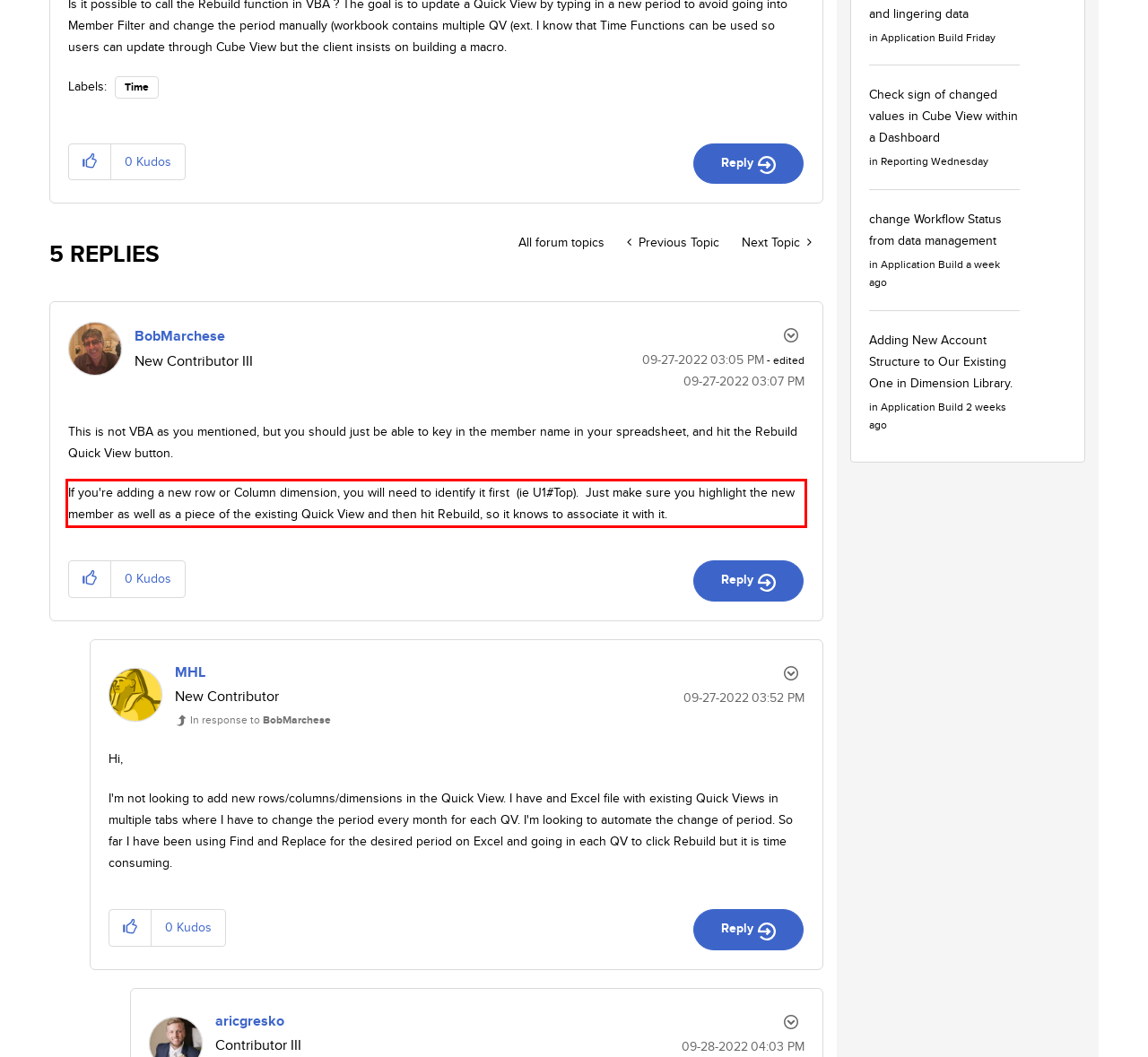Using OCR, extract the text content found within the red bounding box in the given webpage screenshot.

If you're adding a new row or Column dimension, you will need to identify it first (ie U1#Top). Just make sure you highlight the new member as well as a piece of the existing Quick View and then hit Rebuild, so it knows to associate it with it.